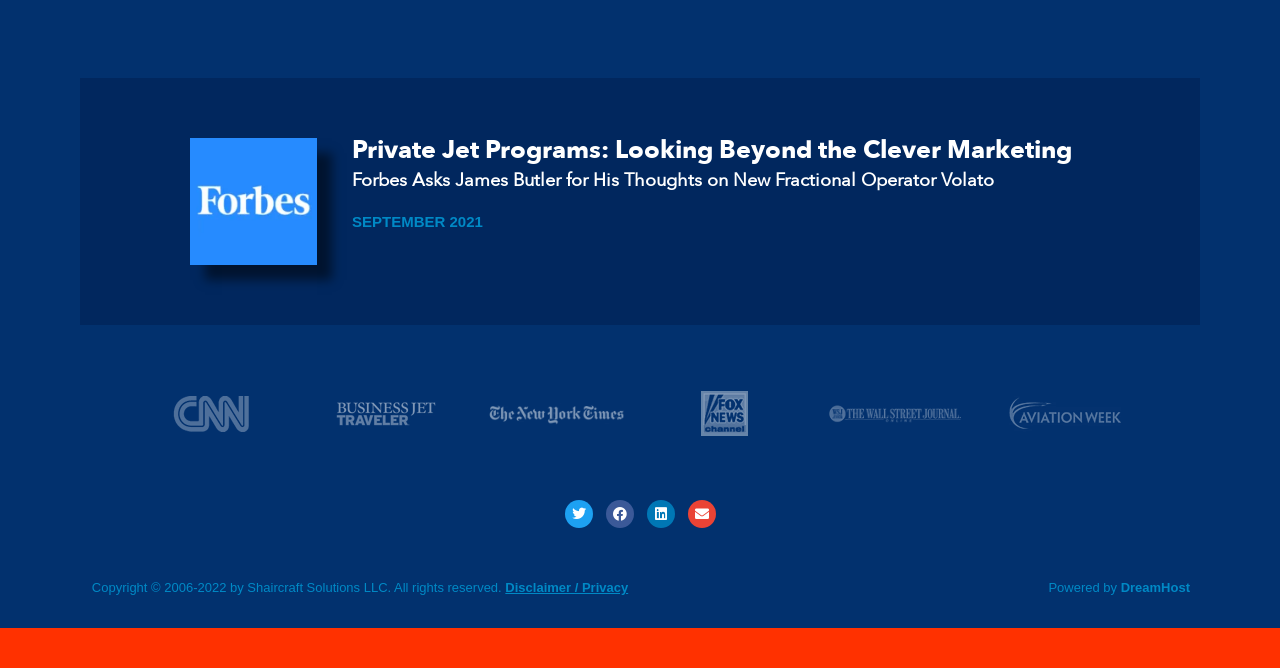Answer the following in one word or a short phrase: 
What is the topic of the article?

Private Jet Programs